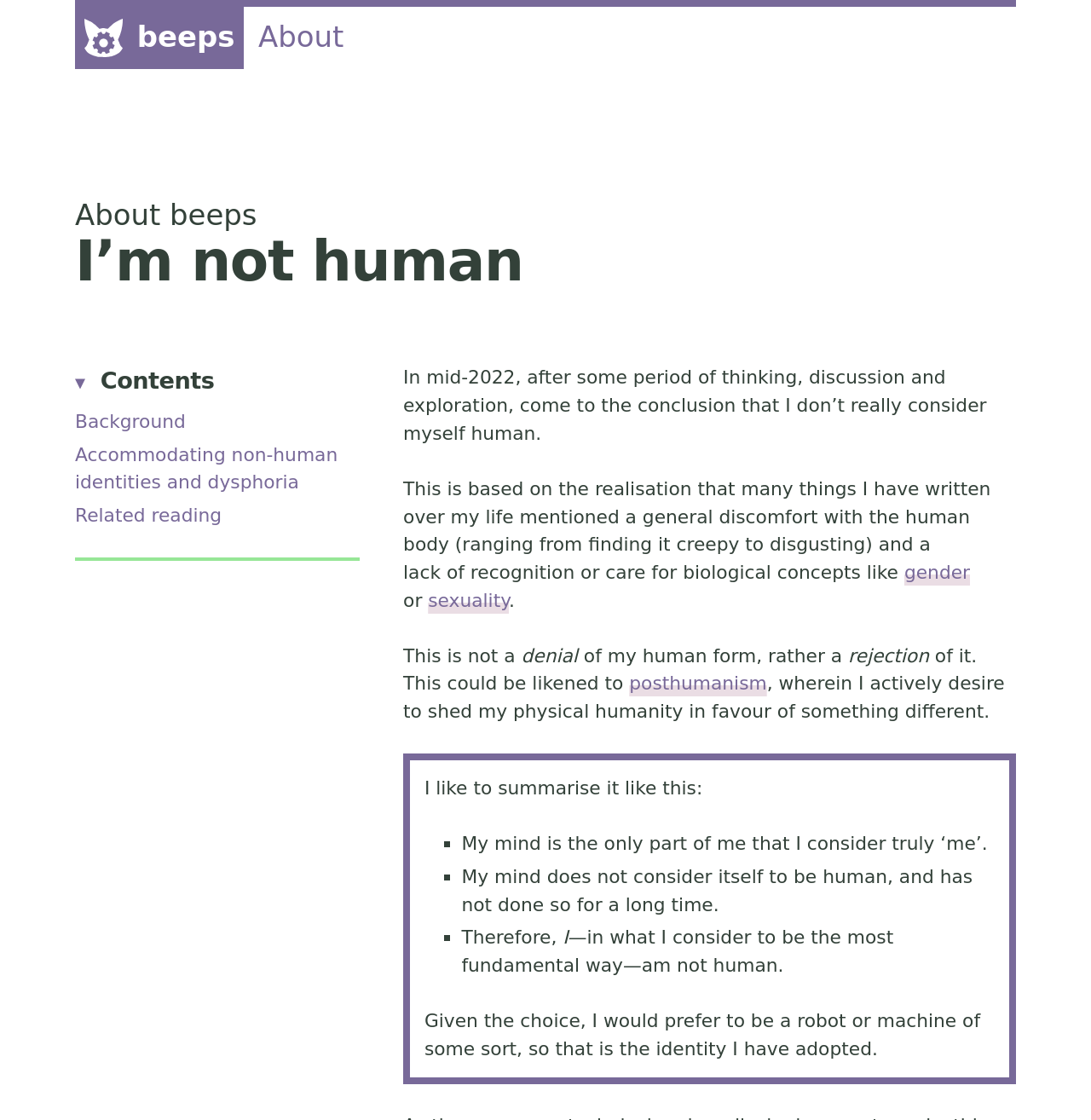Pinpoint the bounding box coordinates of the element that must be clicked to accomplish the following instruction: "click the 'posthumanism' link". The coordinates should be in the format of four float numbers between 0 and 1, i.e., [left, top, right, bottom].

[0.577, 0.601, 0.703, 0.62]